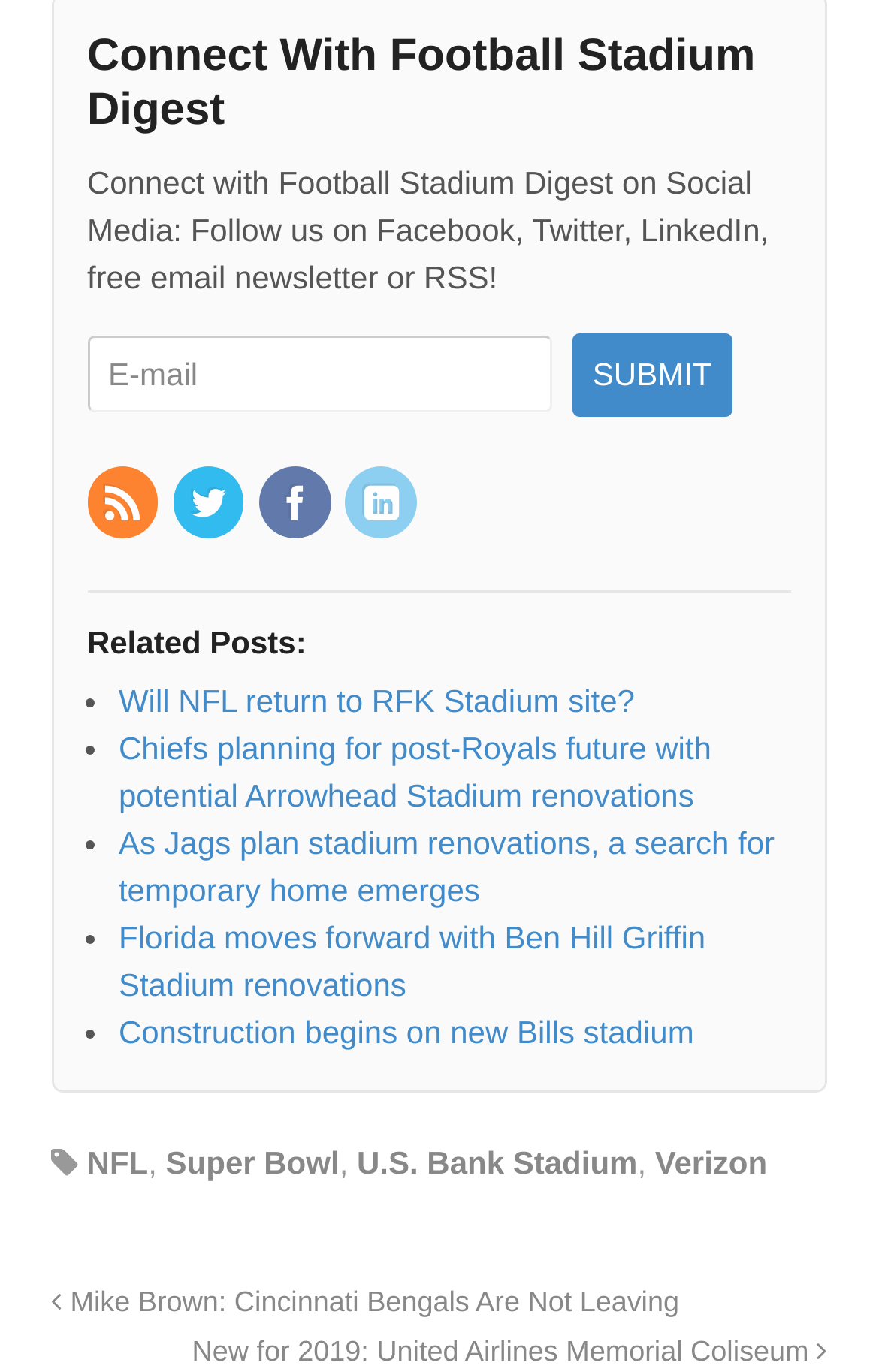What is the topic of the webpage?
Using the image as a reference, answer with just one word or a short phrase.

Football stadiums